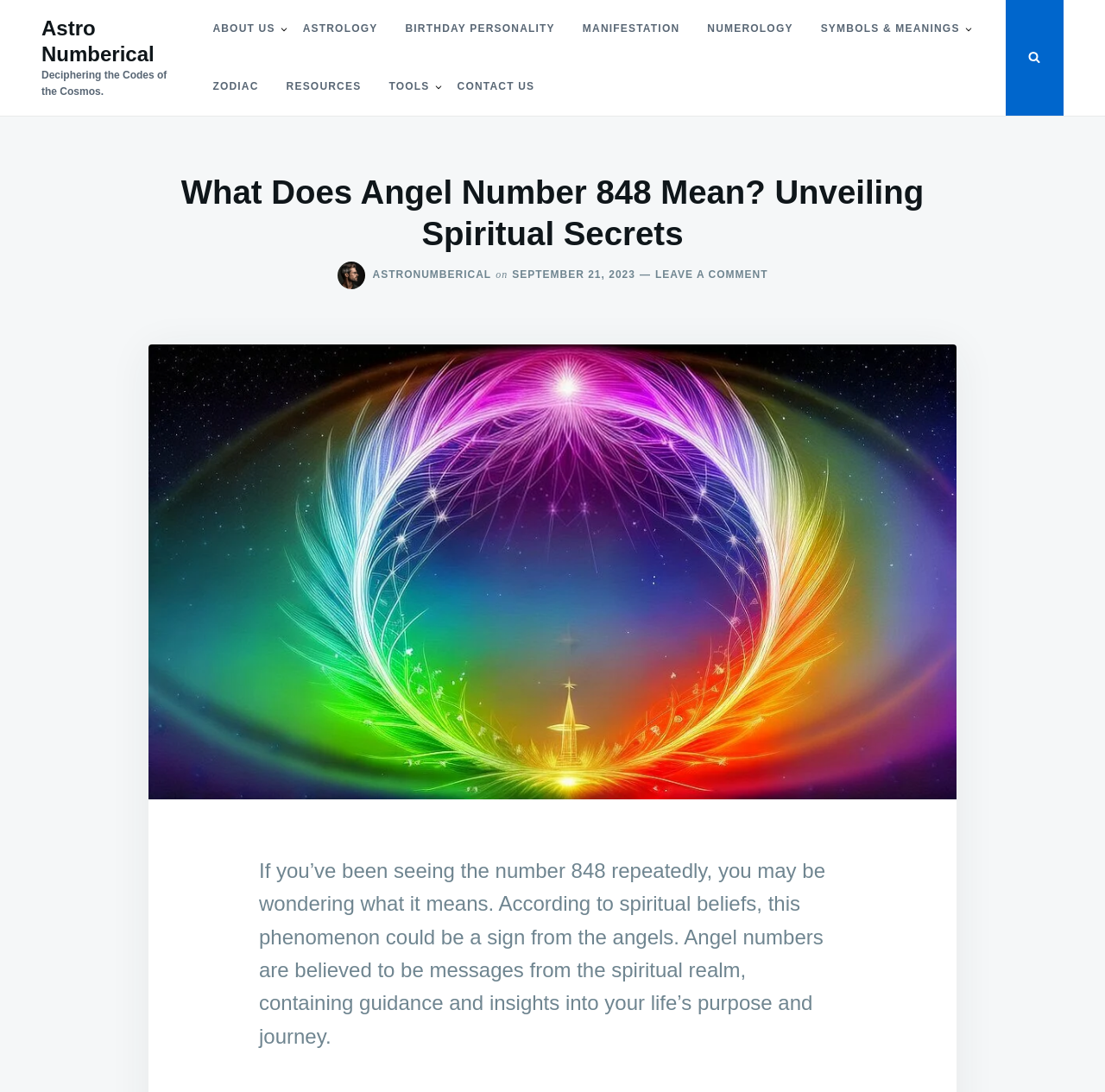Determine the bounding box coordinates of the clickable element to achieve the following action: 'Explore what does angel number 848 mean'. Provide the coordinates as four float values between 0 and 1, formatted as [left, top, right, bottom].

[0.134, 0.158, 0.866, 0.233]